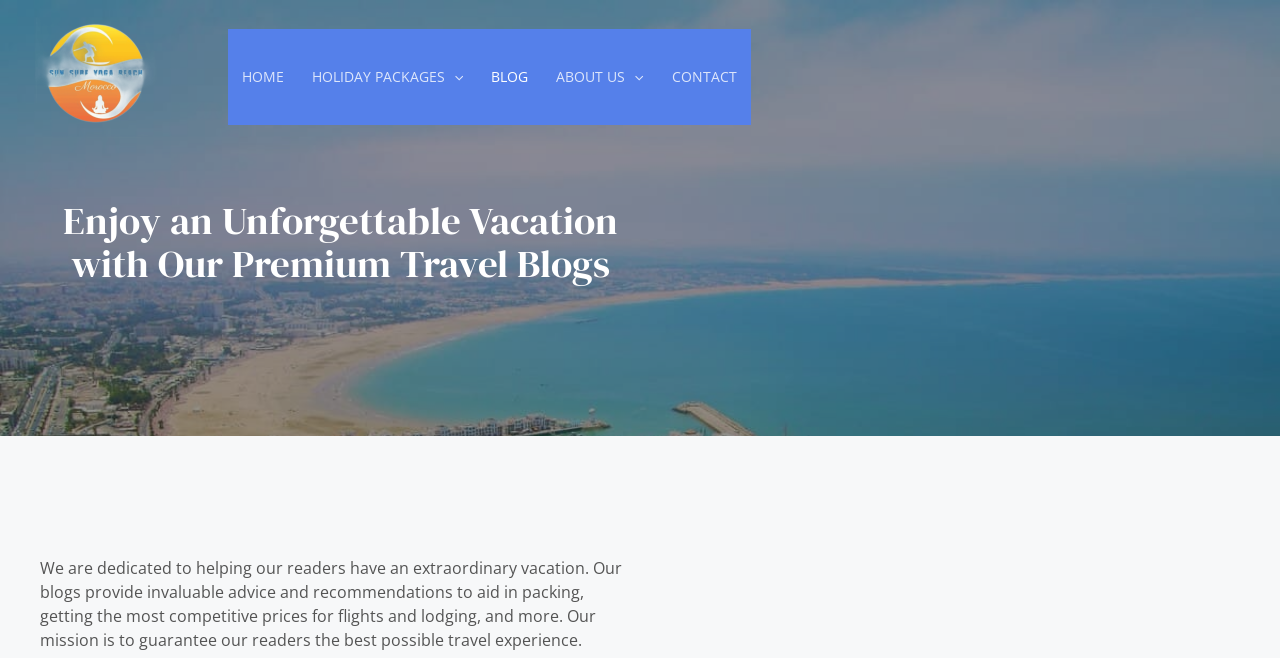Please answer the following question using a single word or phrase: 
What are the main sections of the website?

HOME, HOLIDAY PACKAGES, BLOG, ABOUT US, CONTACT